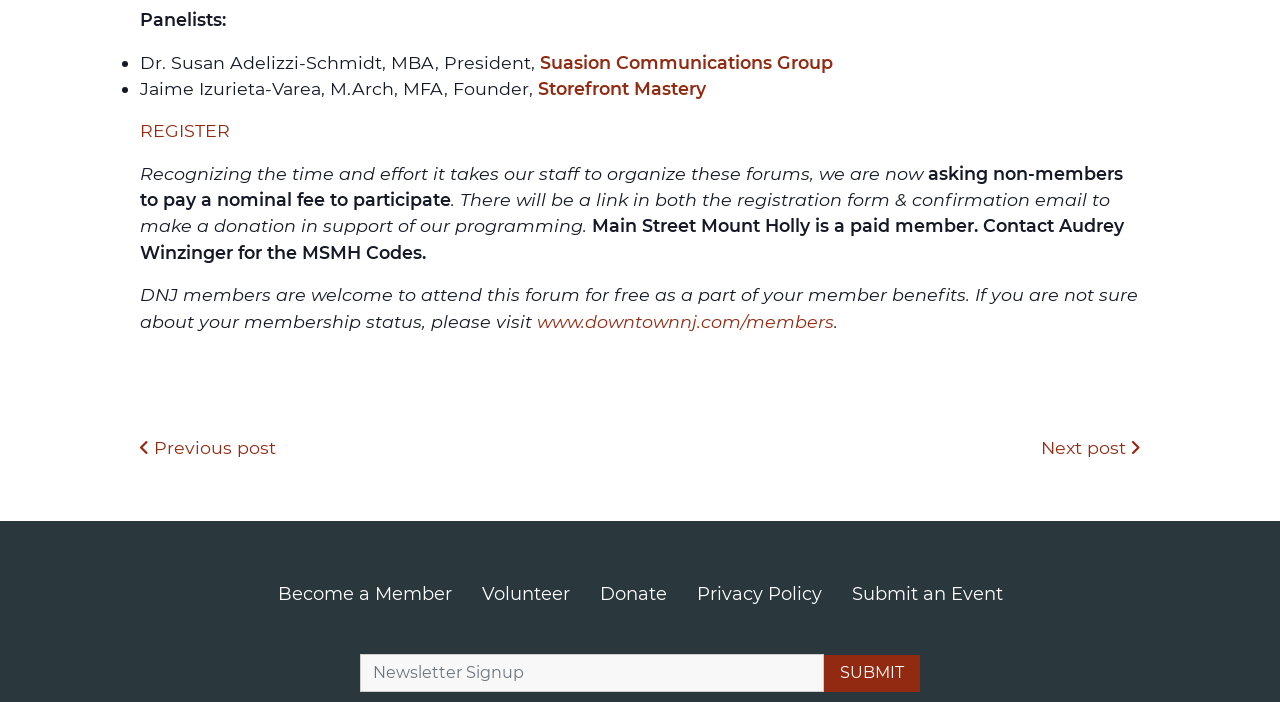What is the purpose of the 'REGISTER' link?
Use the screenshot to answer the question with a single word or phrase.

To register for the forum